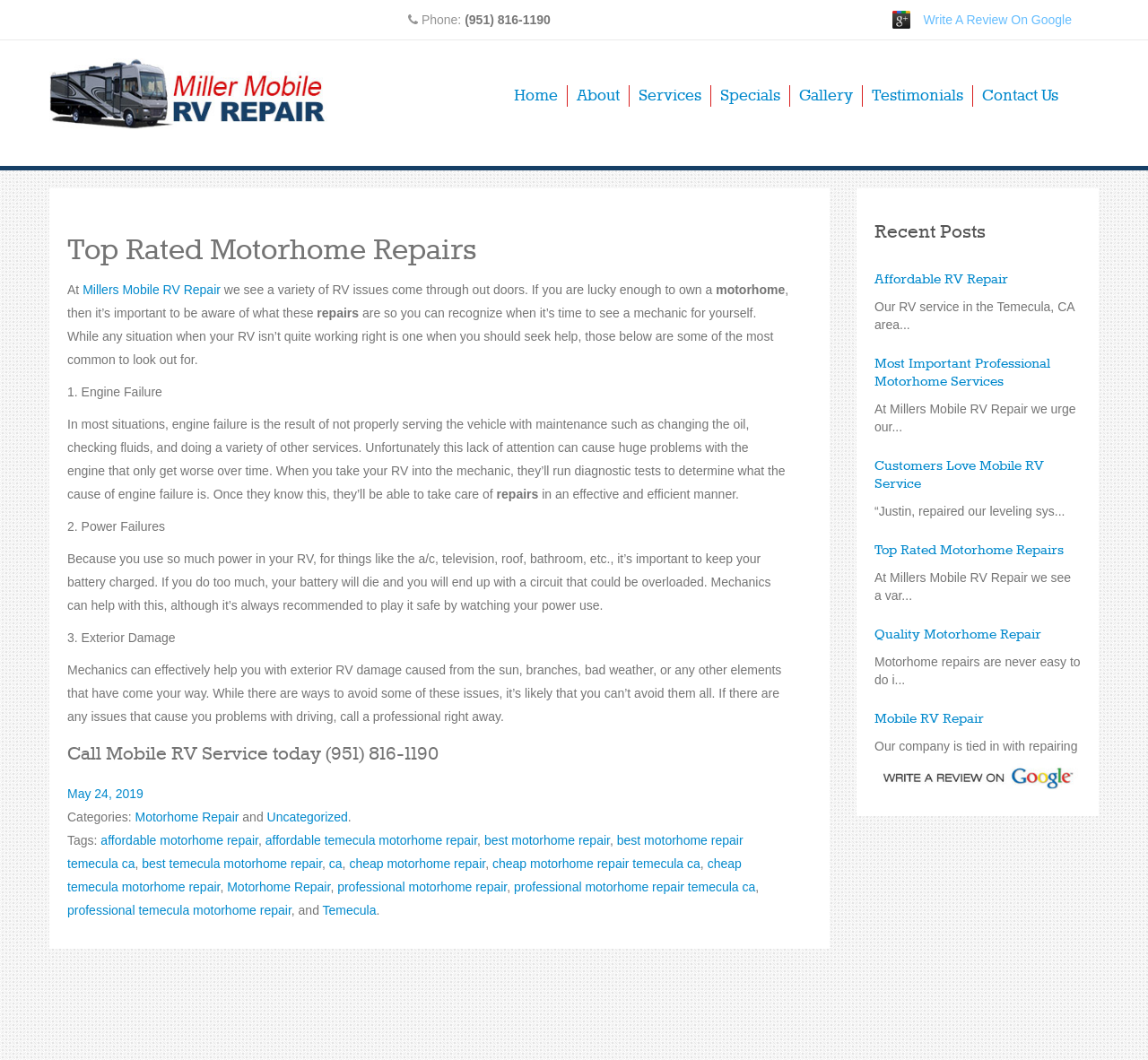Identify the bounding box coordinates for the element you need to click to achieve the following task: "View the Recent Posts". The coordinates must be four float values ranging from 0 to 1, formatted as [left, top, right, bottom].

[0.762, 0.203, 0.941, 0.237]